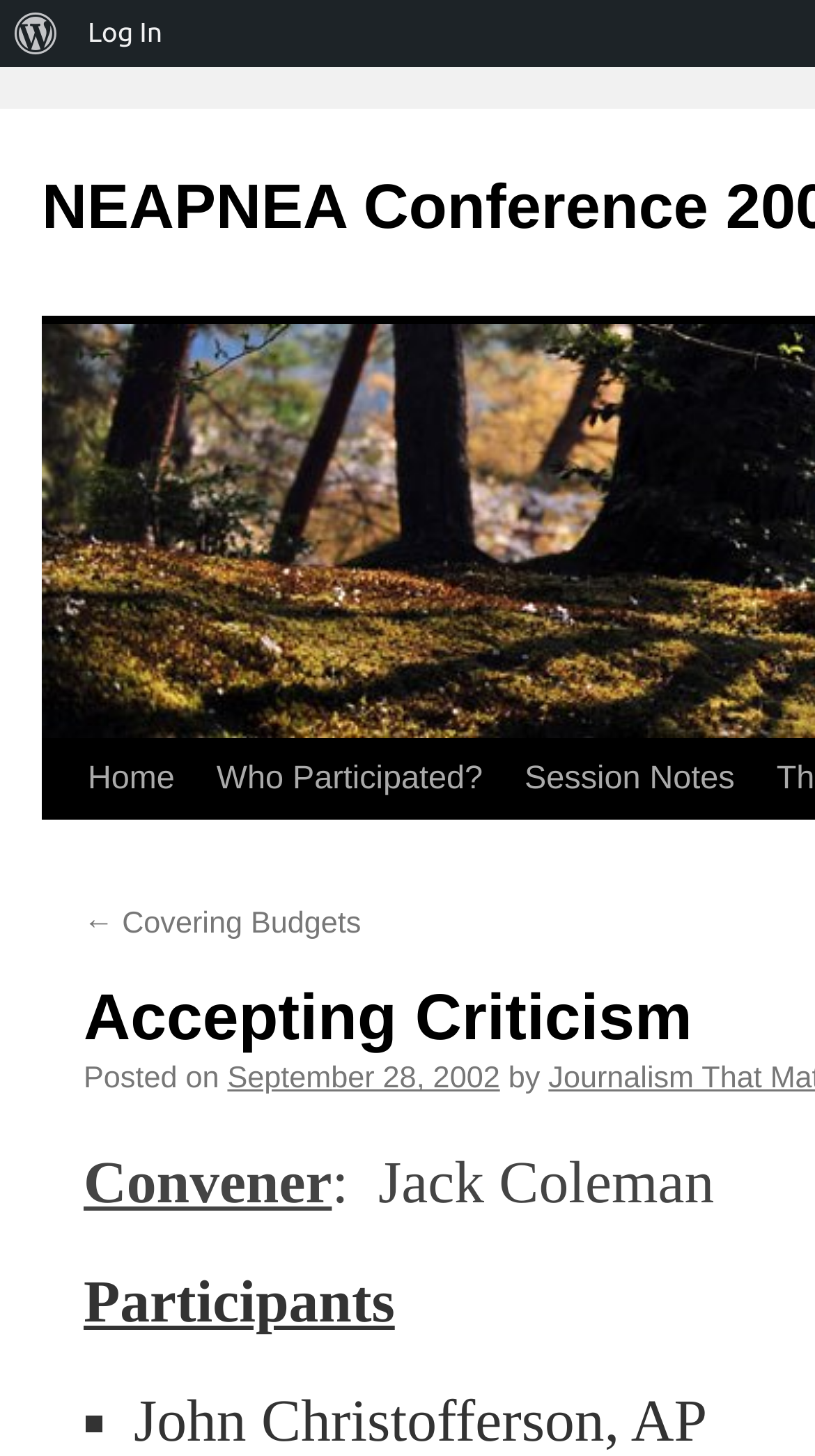Determine the bounding box coordinates of the clickable element to complete this instruction: "view participant information". Provide the coordinates in the format of four float numbers between 0 and 1, [left, top, right, bottom].

[0.164, 0.955, 0.868, 0.999]